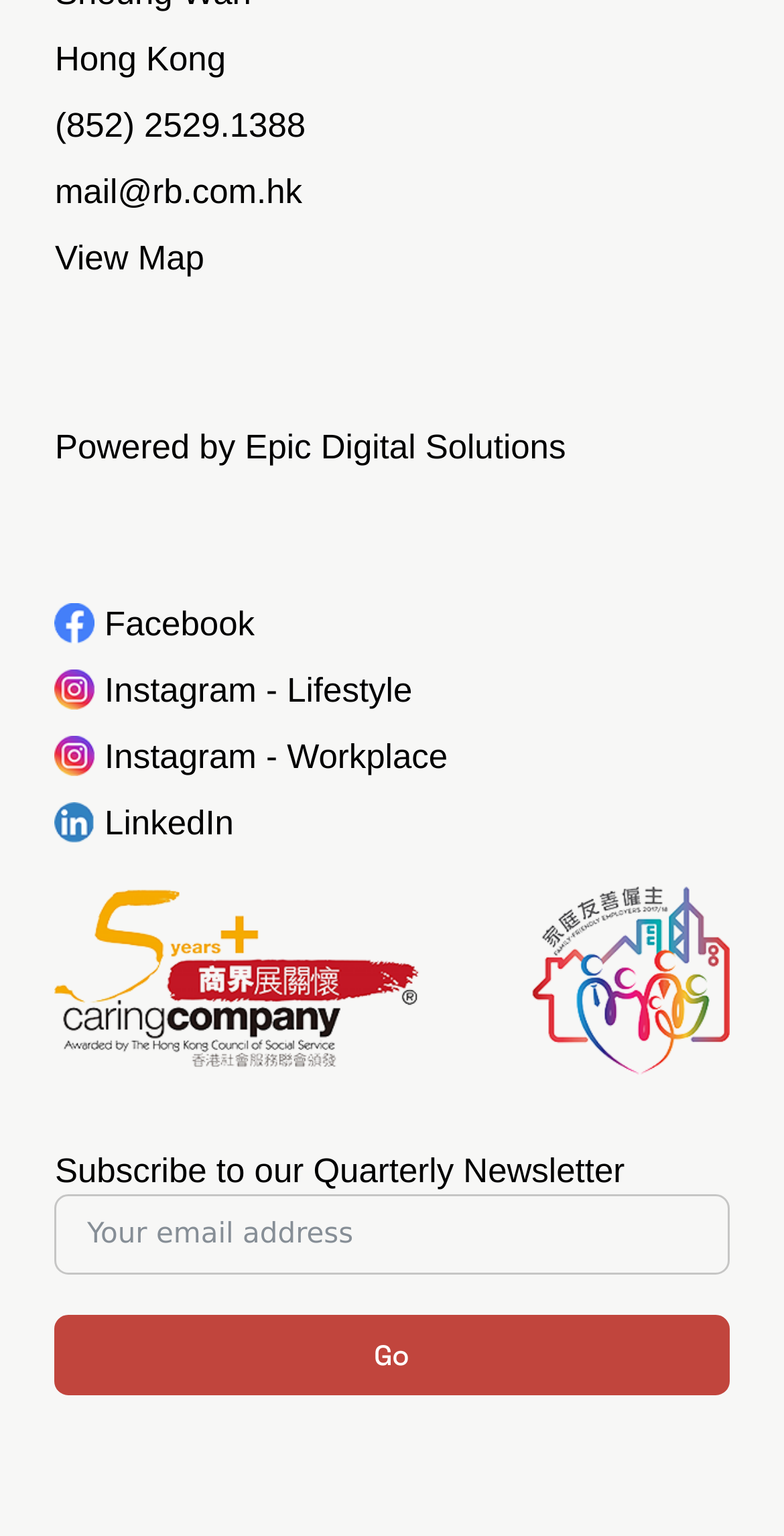Locate the bounding box coordinates of the clickable element to fulfill the following instruction: "Browse Arts & Entertainment". Provide the coordinates as four float numbers between 0 and 1 in the format [left, top, right, bottom].

None